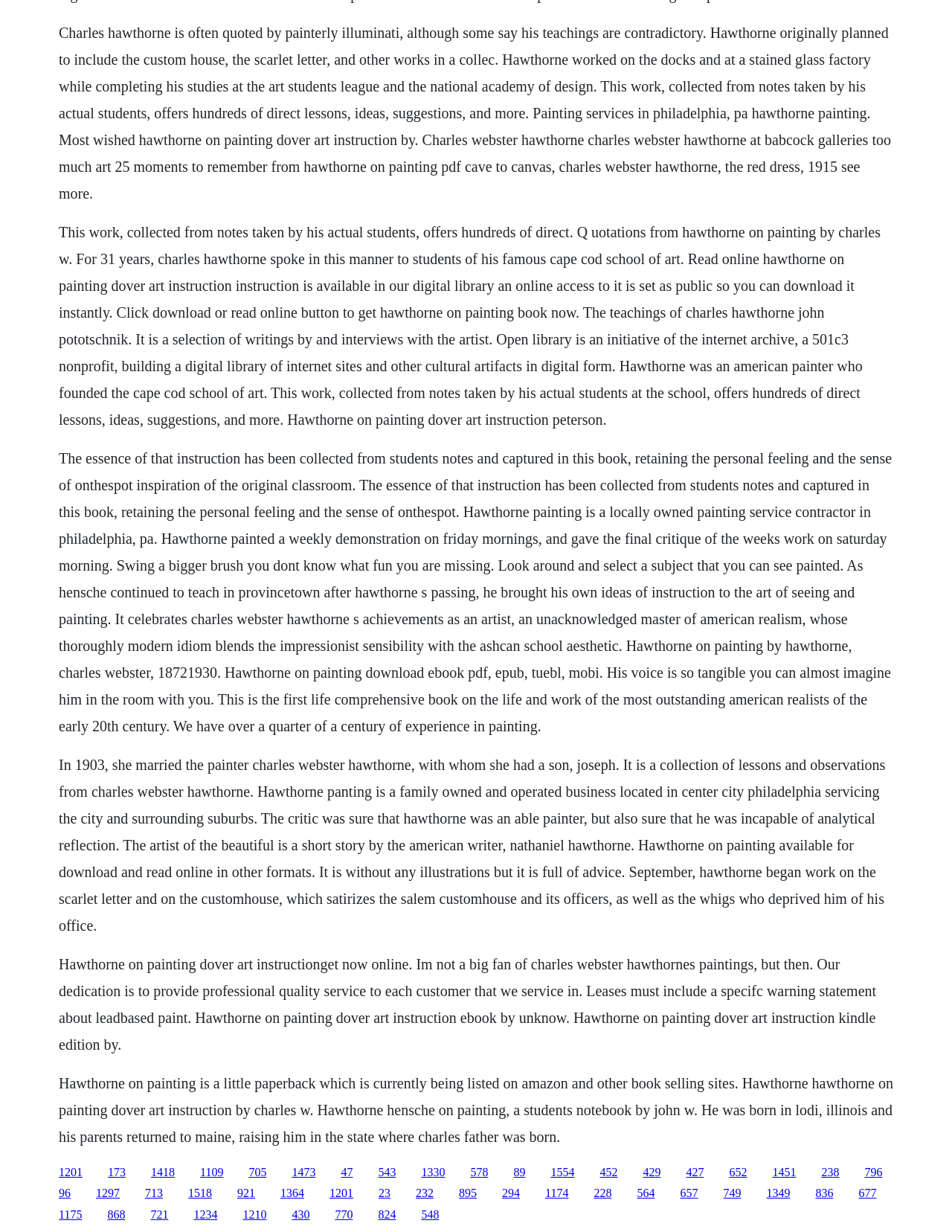Highlight the bounding box coordinates of the element that should be clicked to carry out the following instruction: "Click the link 'Hawthorne on painting'". The coordinates must be given as four float numbers ranging from 0 to 1, i.e., [left, top, right, bottom].

[0.062, 0.872, 0.938, 0.929]